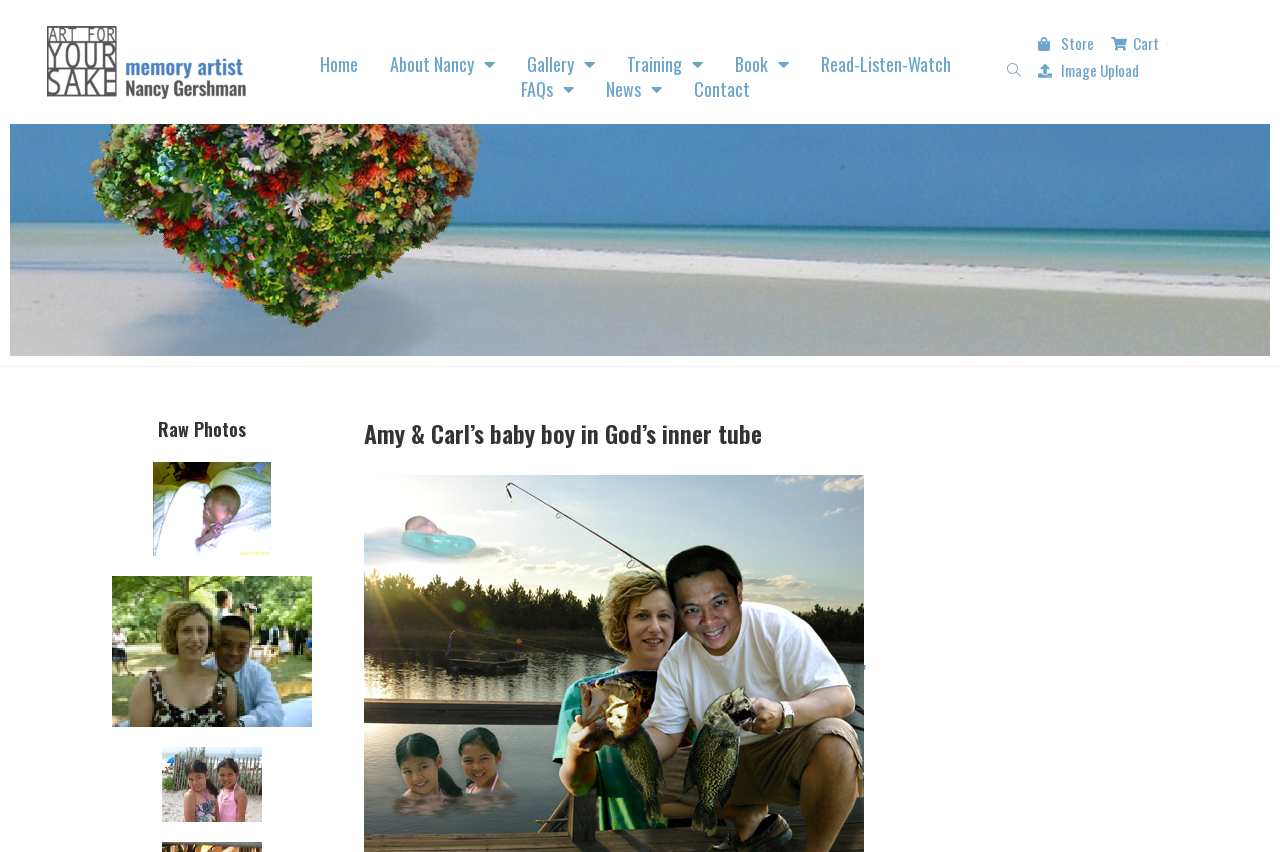Determine the bounding box for the described HTML element: "Image Upload". Ensure the coordinates are four float numbers between 0 and 1 in the format [left, top, right, bottom].

[0.811, 0.067, 0.89, 0.099]